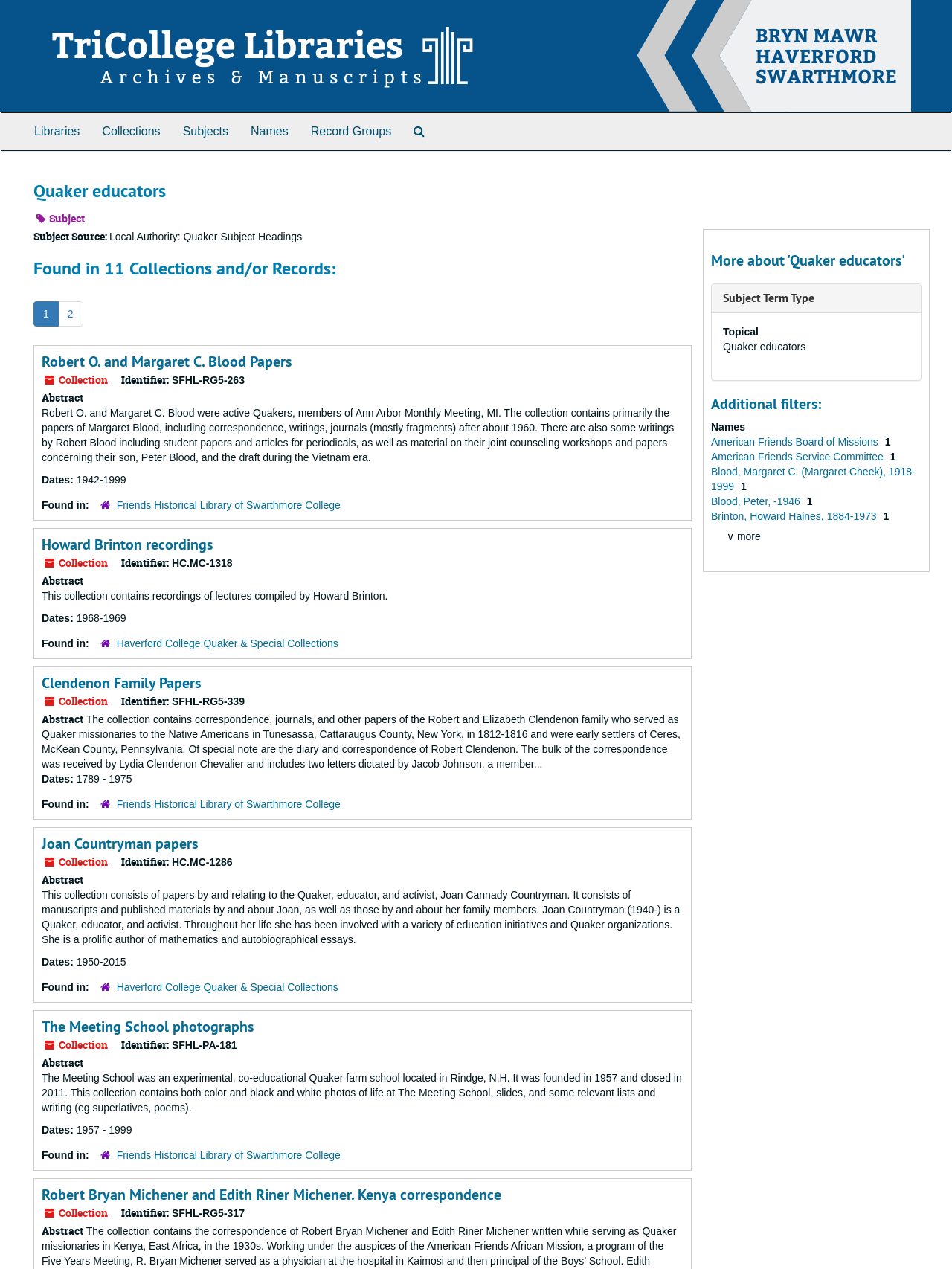Predict the bounding box coordinates of the area that should be clicked to accomplish the following instruction: "Learn more about the 'Joan Countryman papers'". The bounding box coordinates should consist of four float numbers between 0 and 1, i.e., [left, top, right, bottom].

[0.044, 0.657, 0.208, 0.672]